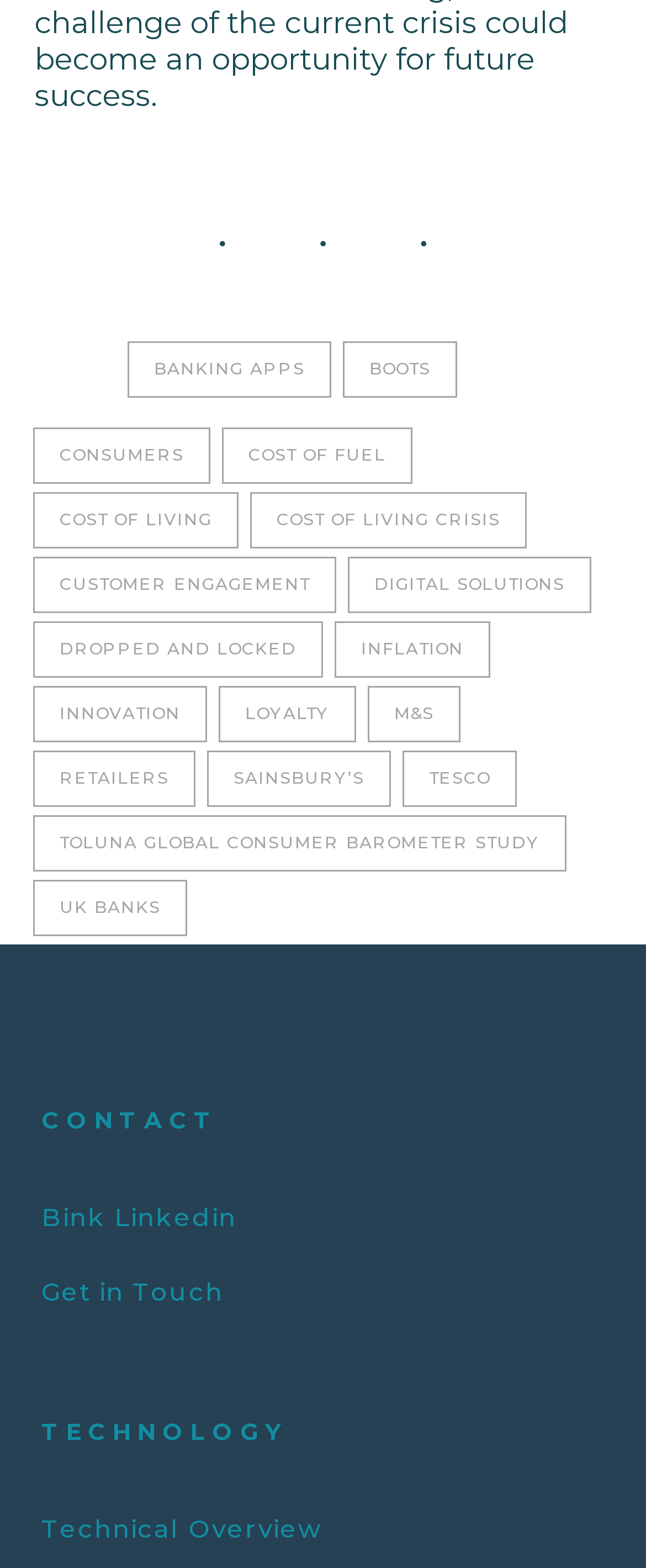Determine the bounding box coordinates of the clickable region to follow the instruction: "Click on the link to view Dune soundtrack details".

None